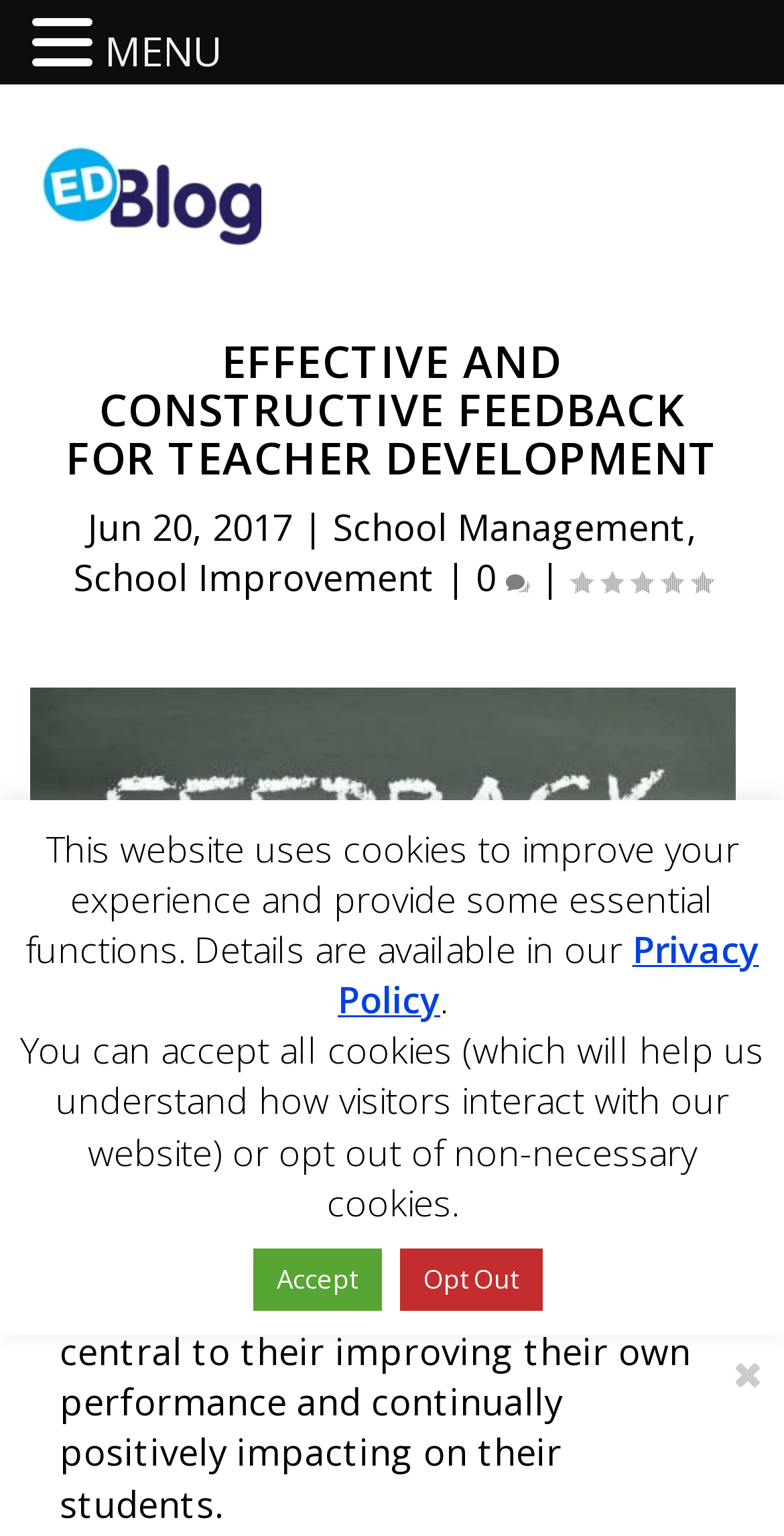Kindly provide the bounding box coordinates of the section you need to click on to fulfill the given instruction: "Visit the School Management page".

[0.424, 0.327, 0.876, 0.358]